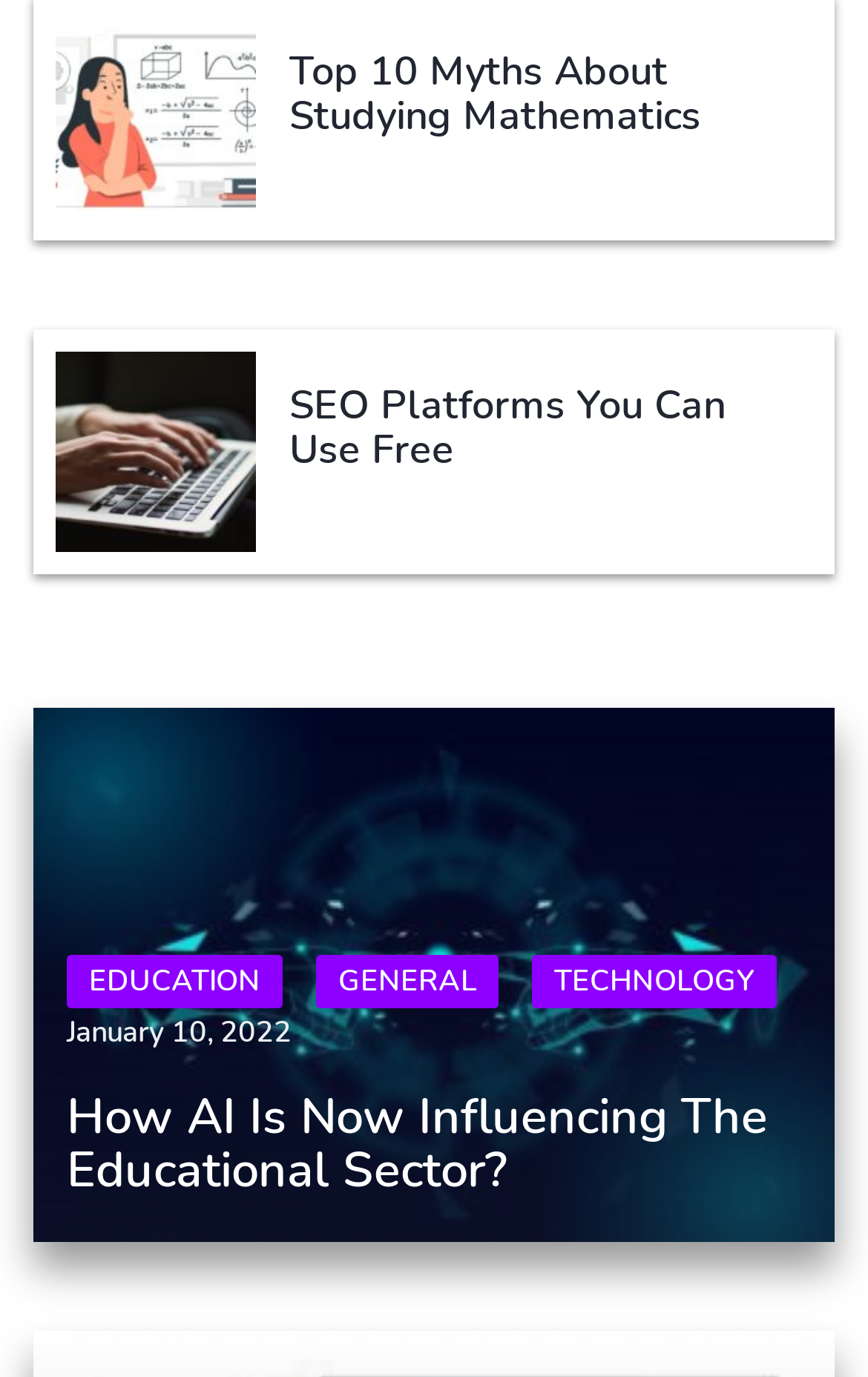What is the date of the latest article?
Using the visual information from the image, give a one-word or short-phrase answer.

January 10, 2022